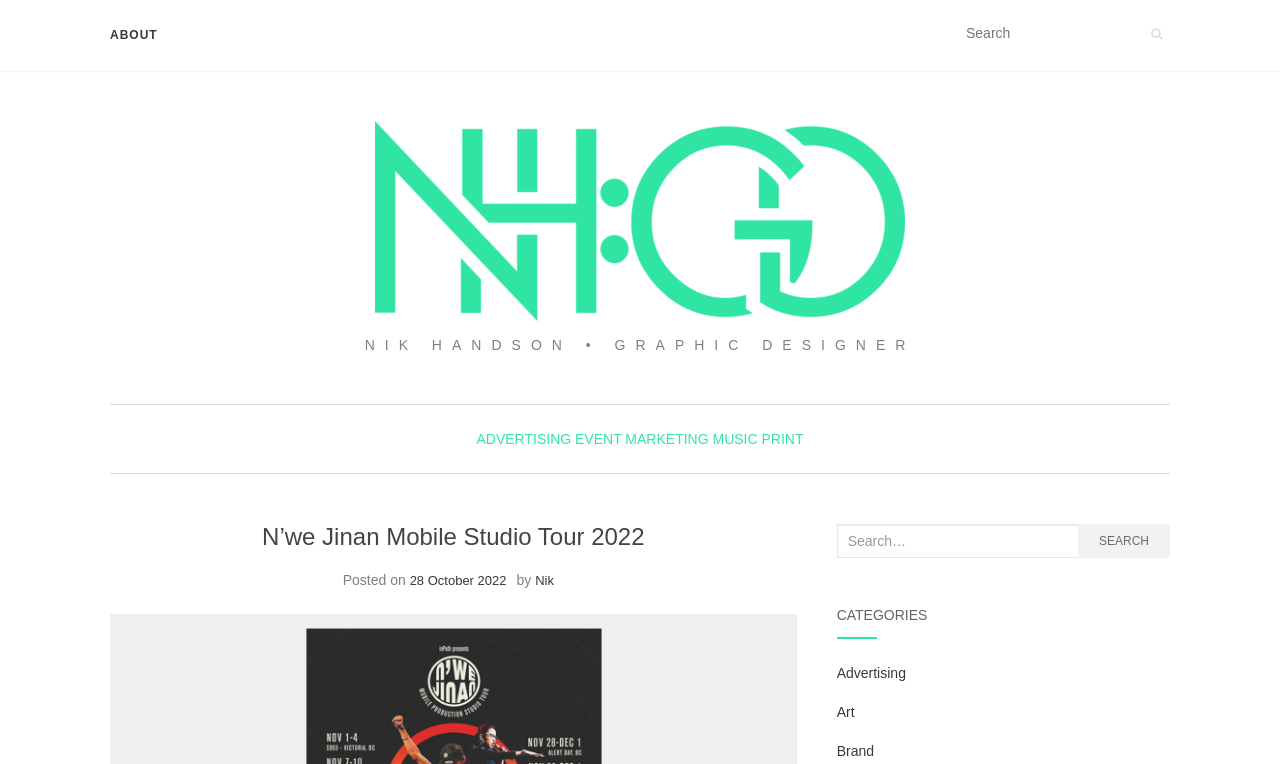What is the name of the mobile studio tour?
Look at the screenshot and give a one-word or phrase answer.

N’we Jinan Mobile Studio Tour 2022